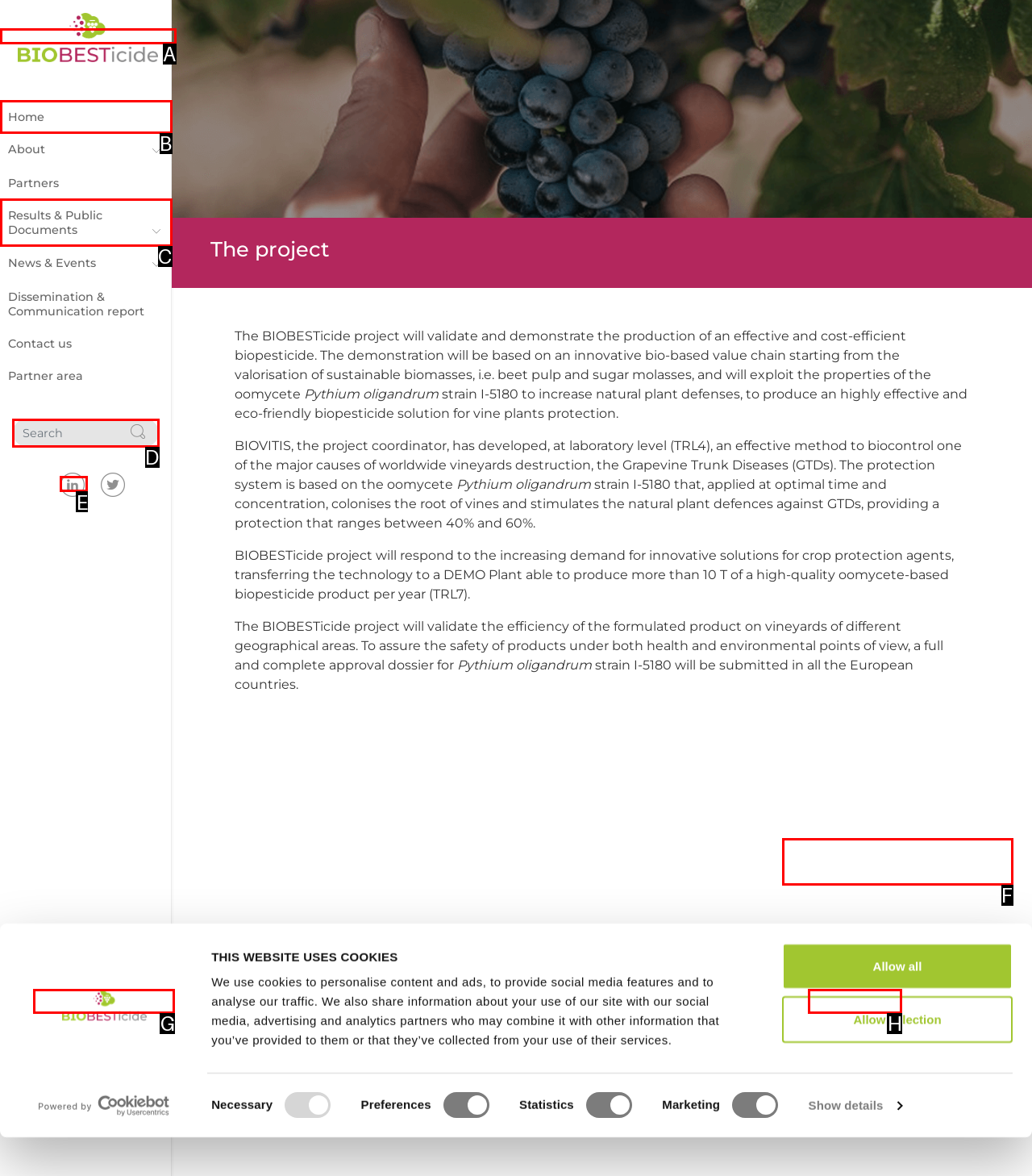Identify which HTML element should be clicked to fulfill this instruction: Search for something Reply with the correct option's letter.

D